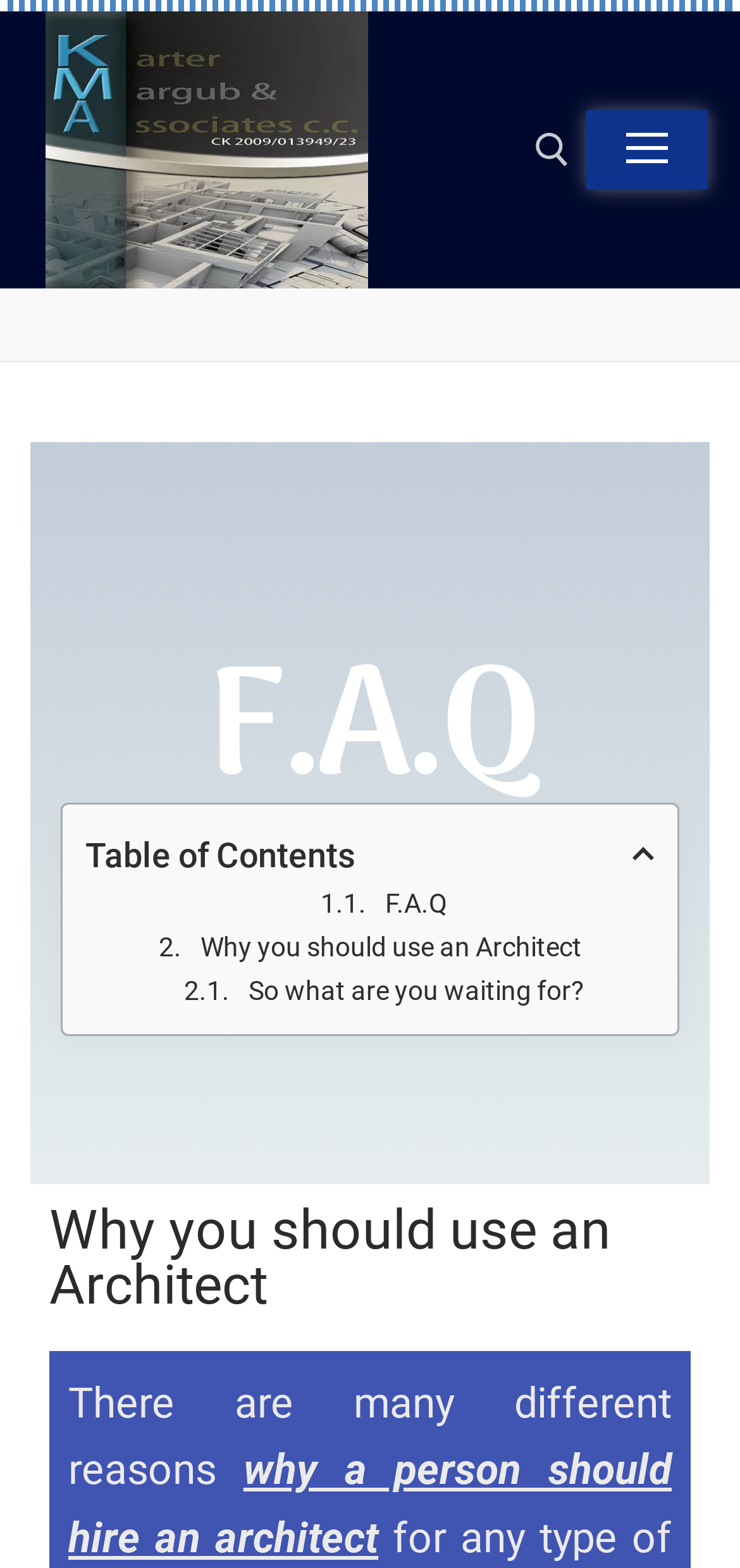What is the purpose of the button at the top right corner?
Look at the image and respond with a one-word or short-phrase answer.

nav icon